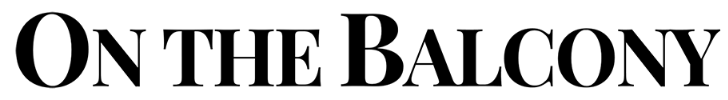What type of font is used for the title? Based on the image, give a response in one word or a short phrase.

Elegant, bold font